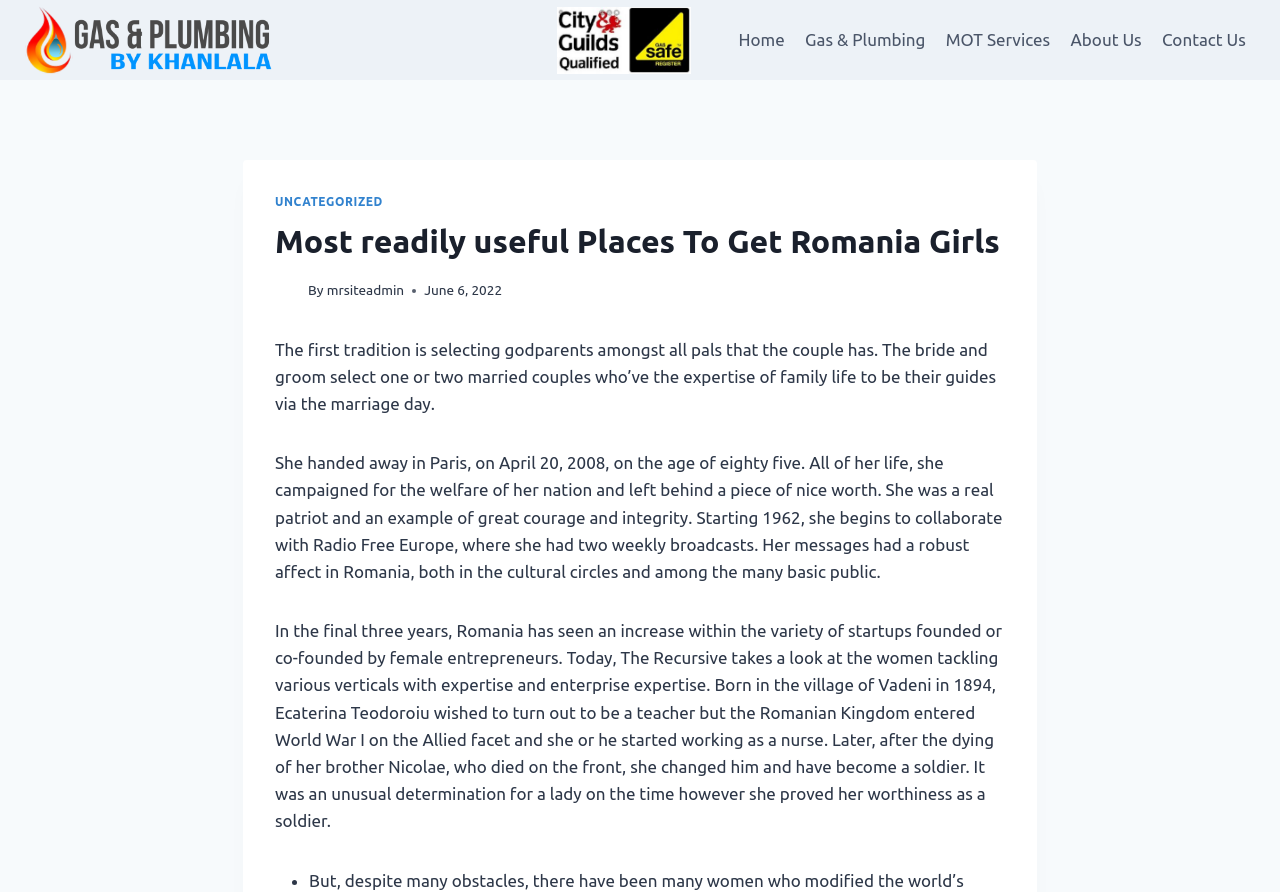Please analyze the image and give a detailed answer to the question:
How many paragraphs of text are there?

I counted the paragraphs of text in the article, which are three separate blocks of text. The first paragraph talks about the tradition of selecting godparents, the second paragraph talks about a woman who campaigned for the welfare of her country, and the third paragraph talks about female entrepreneurs in Romania.